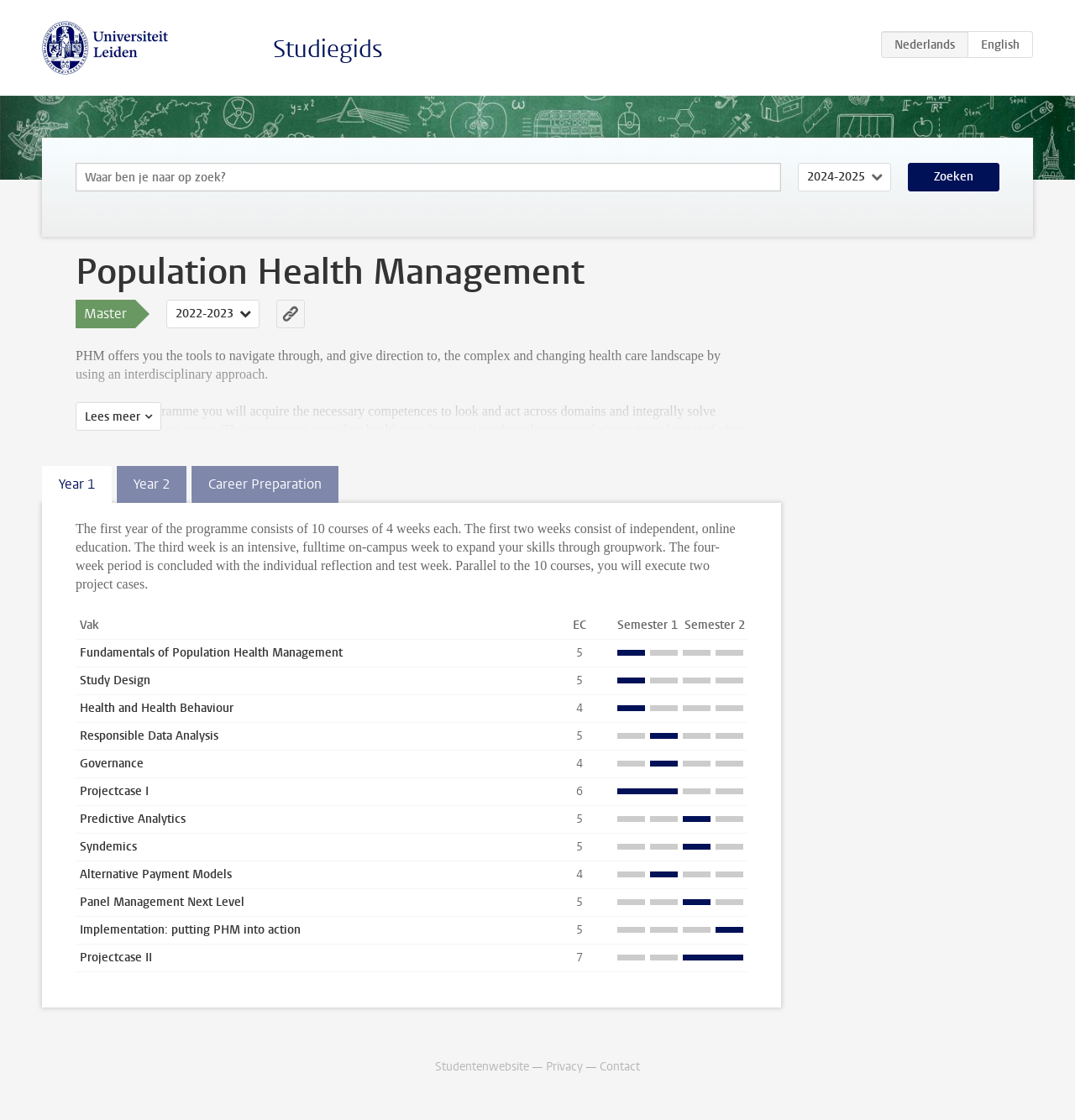What is the purpose of the 'Zoeken' button?
Provide a one-word or short-phrase answer based on the image.

To search